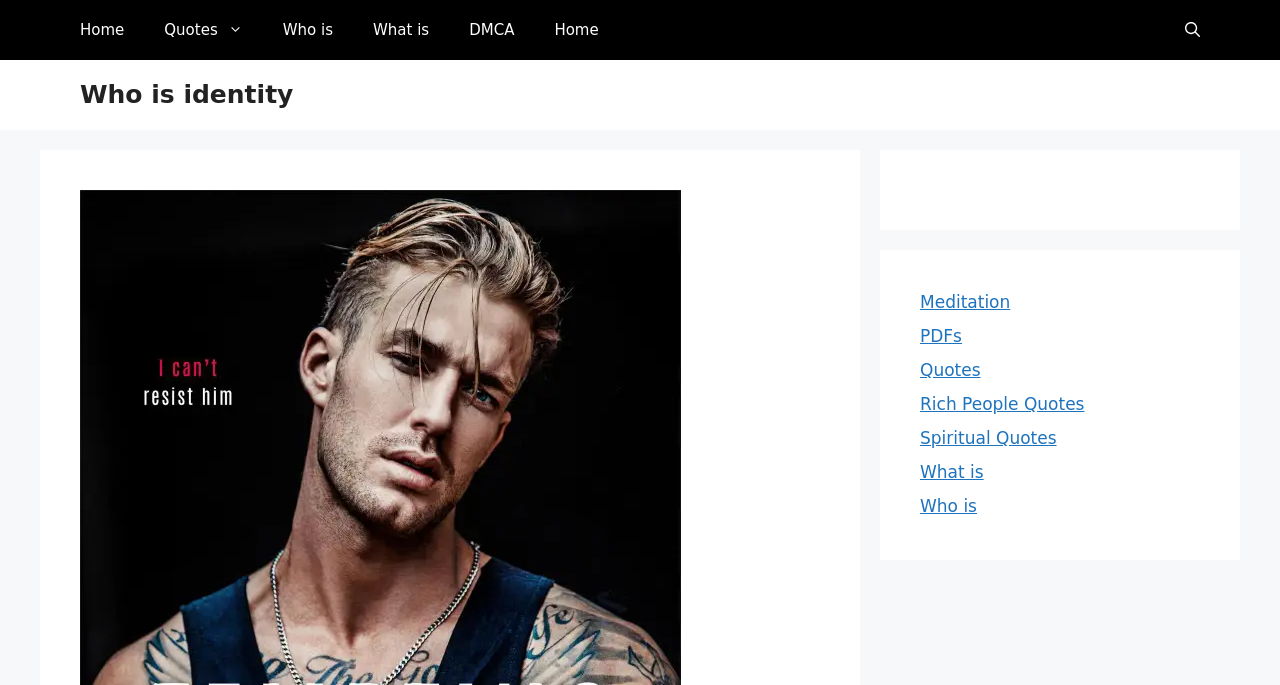Answer in one word or a short phrase: 
What type of content is available on this website?

Quotes, PDFs, Meditation